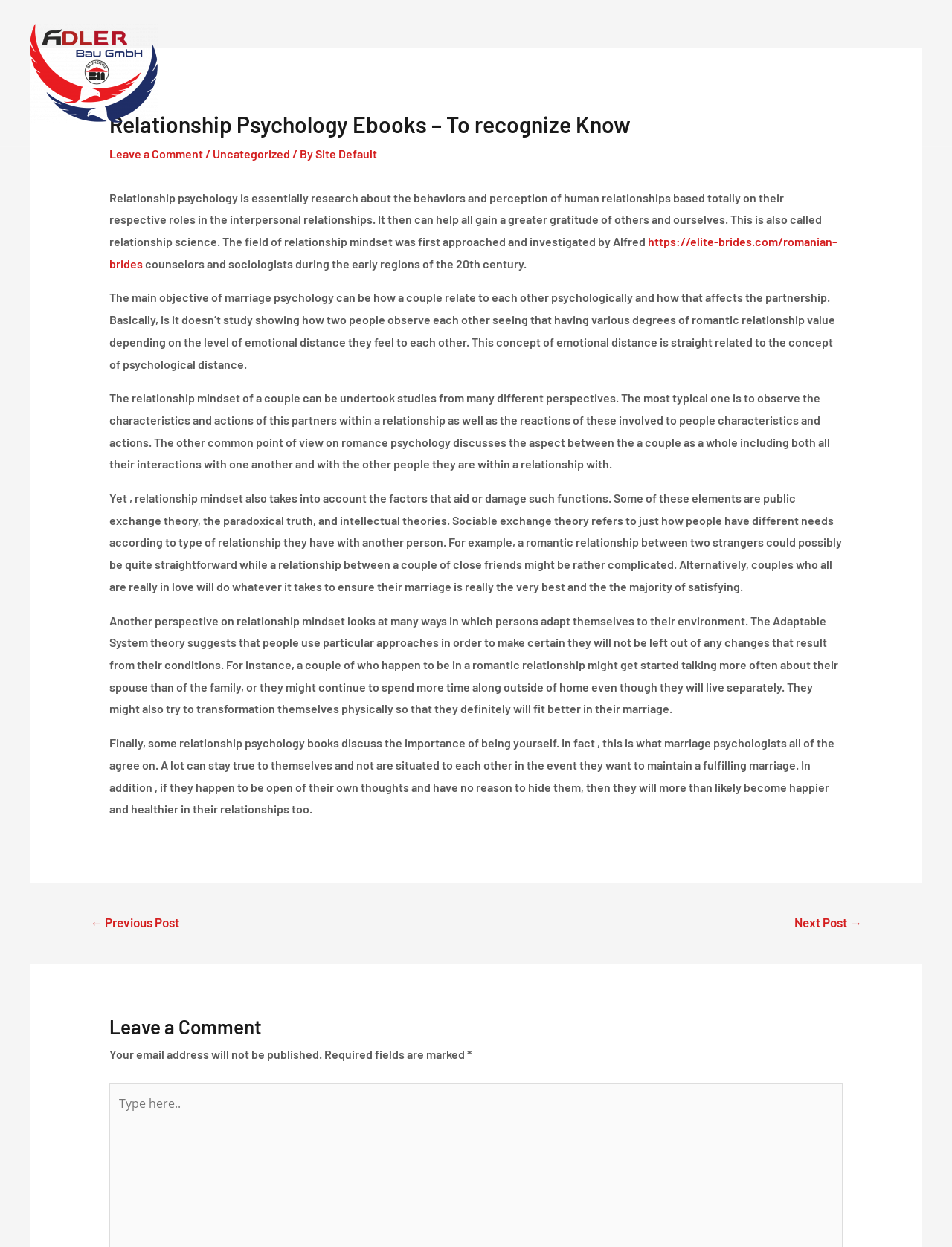Please identify the coordinates of the bounding box that should be clicked to fulfill this instruction: "Click on the 'Home' link".

[0.458, 0.037, 0.53, 0.079]